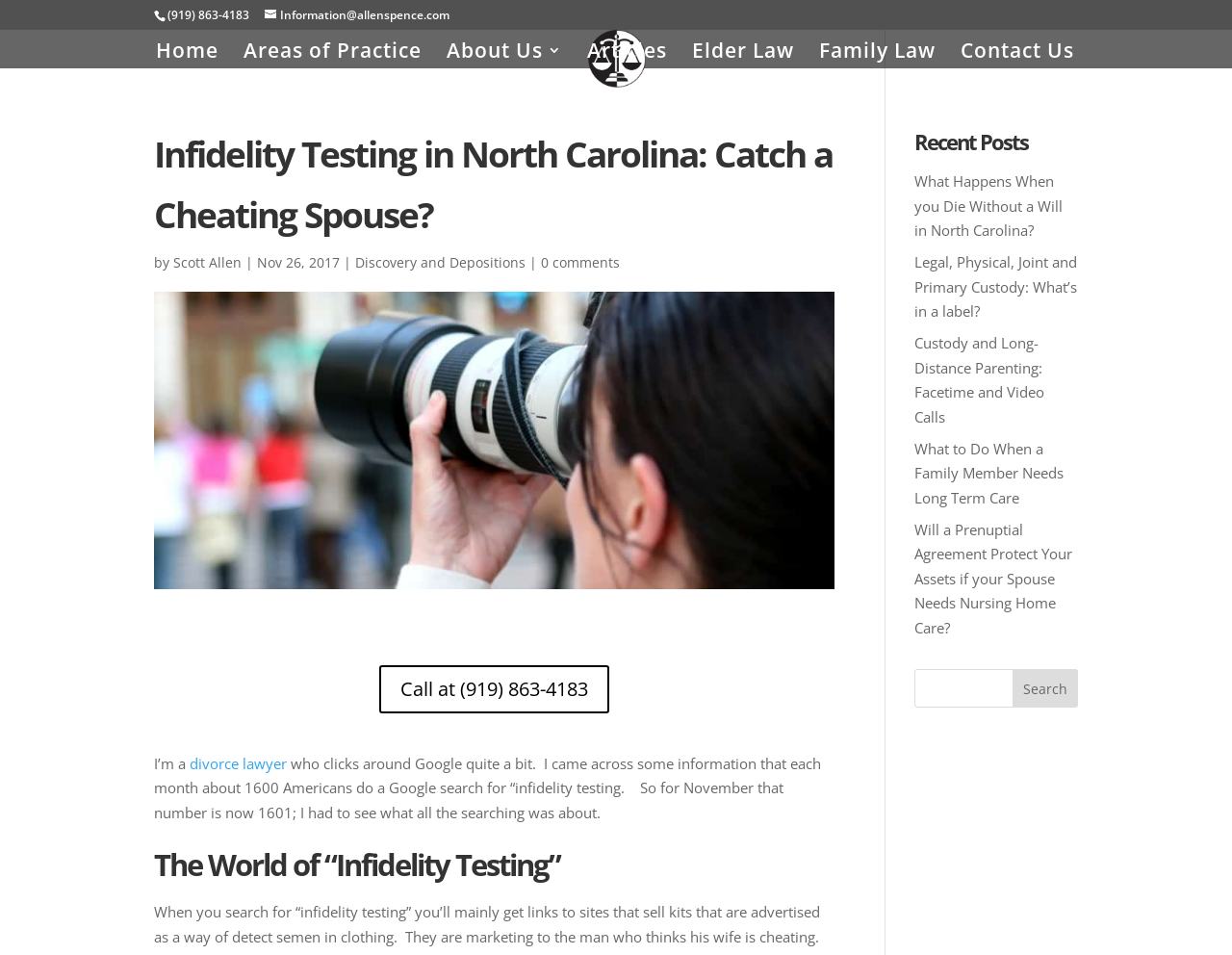What is the name of the law firm mentioned on the webpage?
Using the visual information from the image, give a one-word or short-phrase answer.

Allen and Spence Attorneys At Law